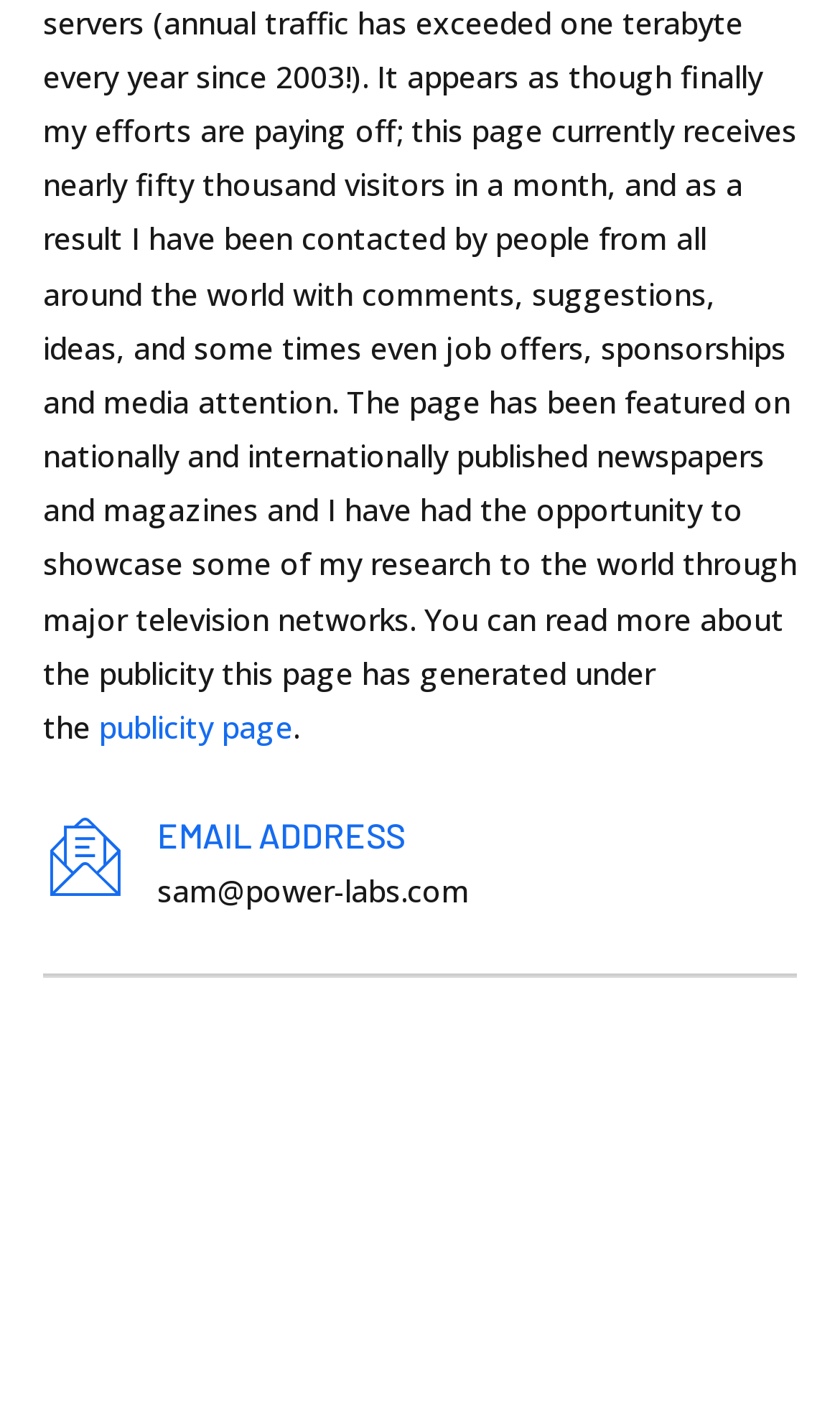Using the element description: "parent_node: EMAIL ADDRESS title="EMAIL ADDRESS"", determine the bounding box coordinates for the specified UI element. The coordinates should be four float numbers between 0 and 1, [left, top, right, bottom].

[0.051, 0.574, 0.151, 0.636]